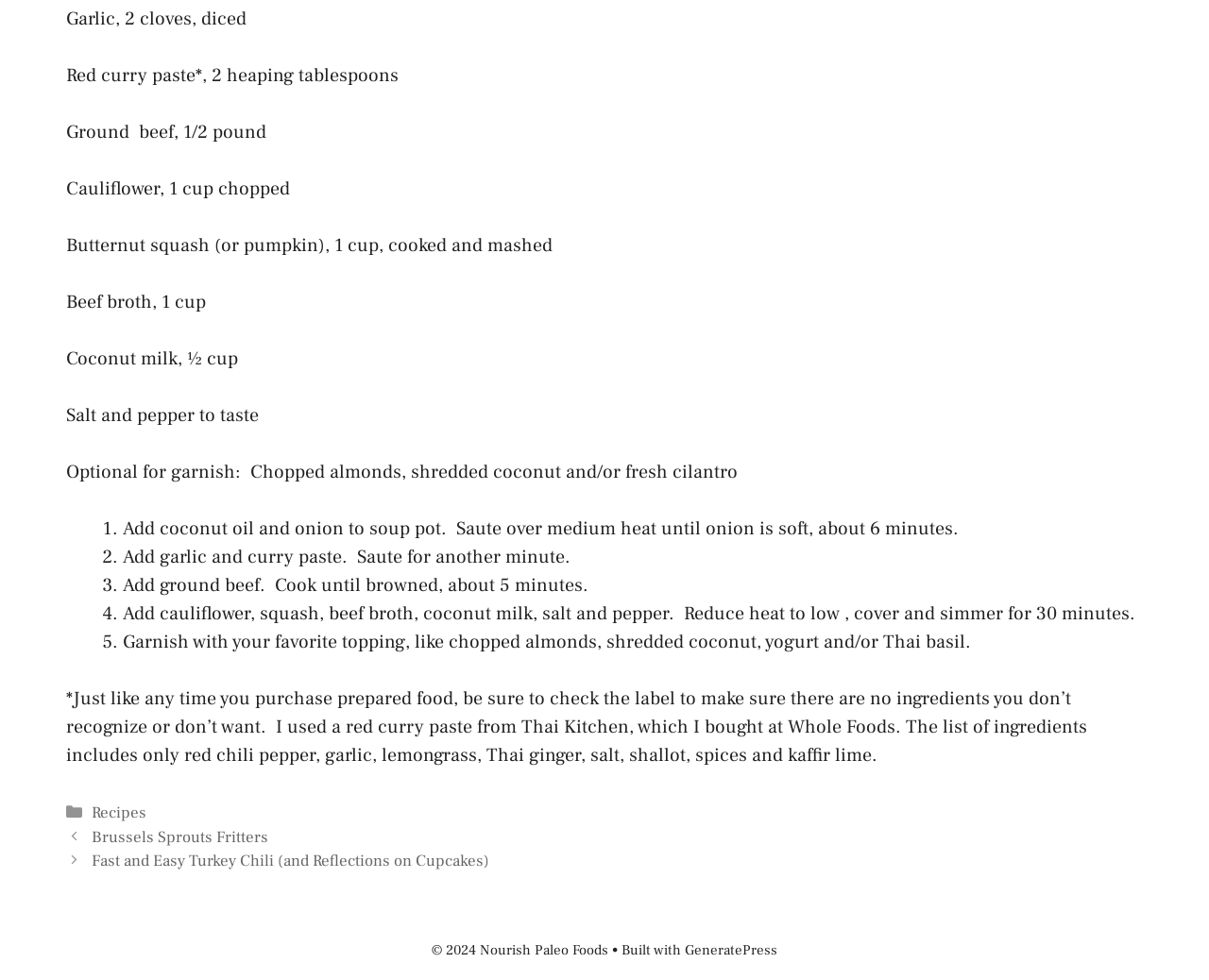With reference to the screenshot, provide a detailed response to the question below:
What is the cooking time?

According to the instructions, the dish needs to simmer for 30 minutes after adding all the ingredients.